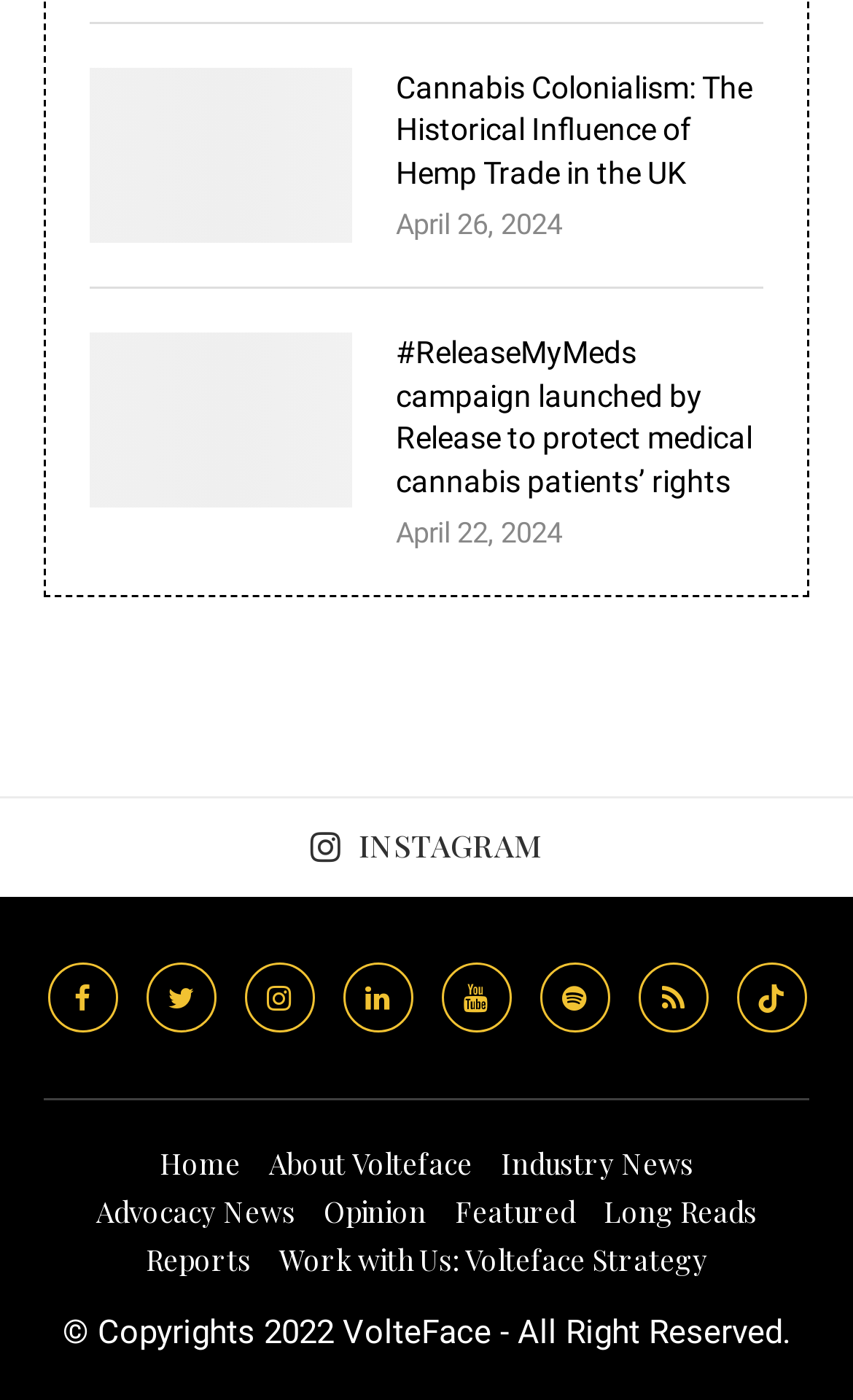What is the date of the latest article?
Please use the image to provide a one-word or short phrase answer.

April 26, 2024